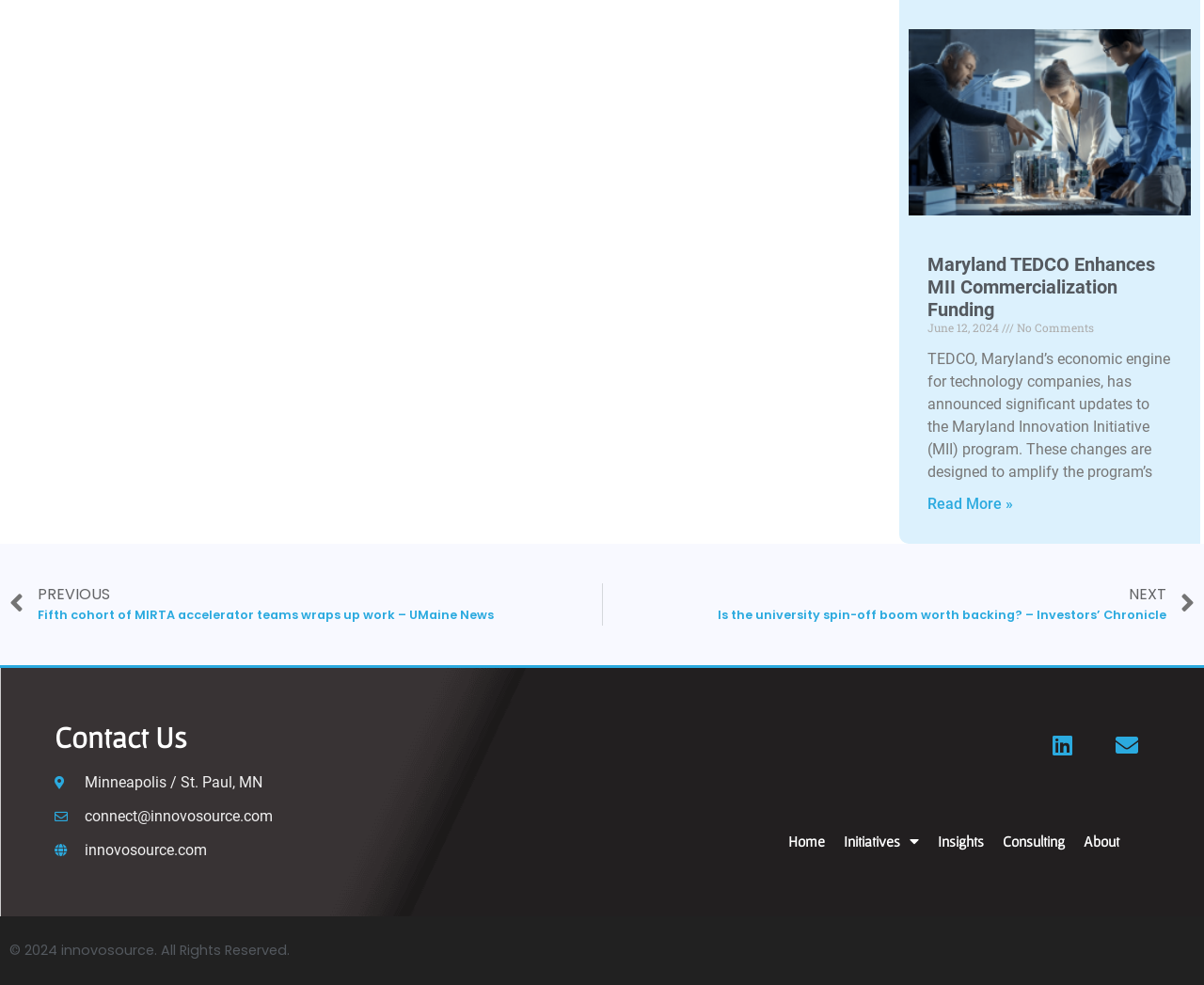Please specify the bounding box coordinates of the clickable section necessary to execute the following command: "Read more about Maryland TEDCO Enhances MII Commercialization Funding".

[0.77, 0.502, 0.841, 0.52]